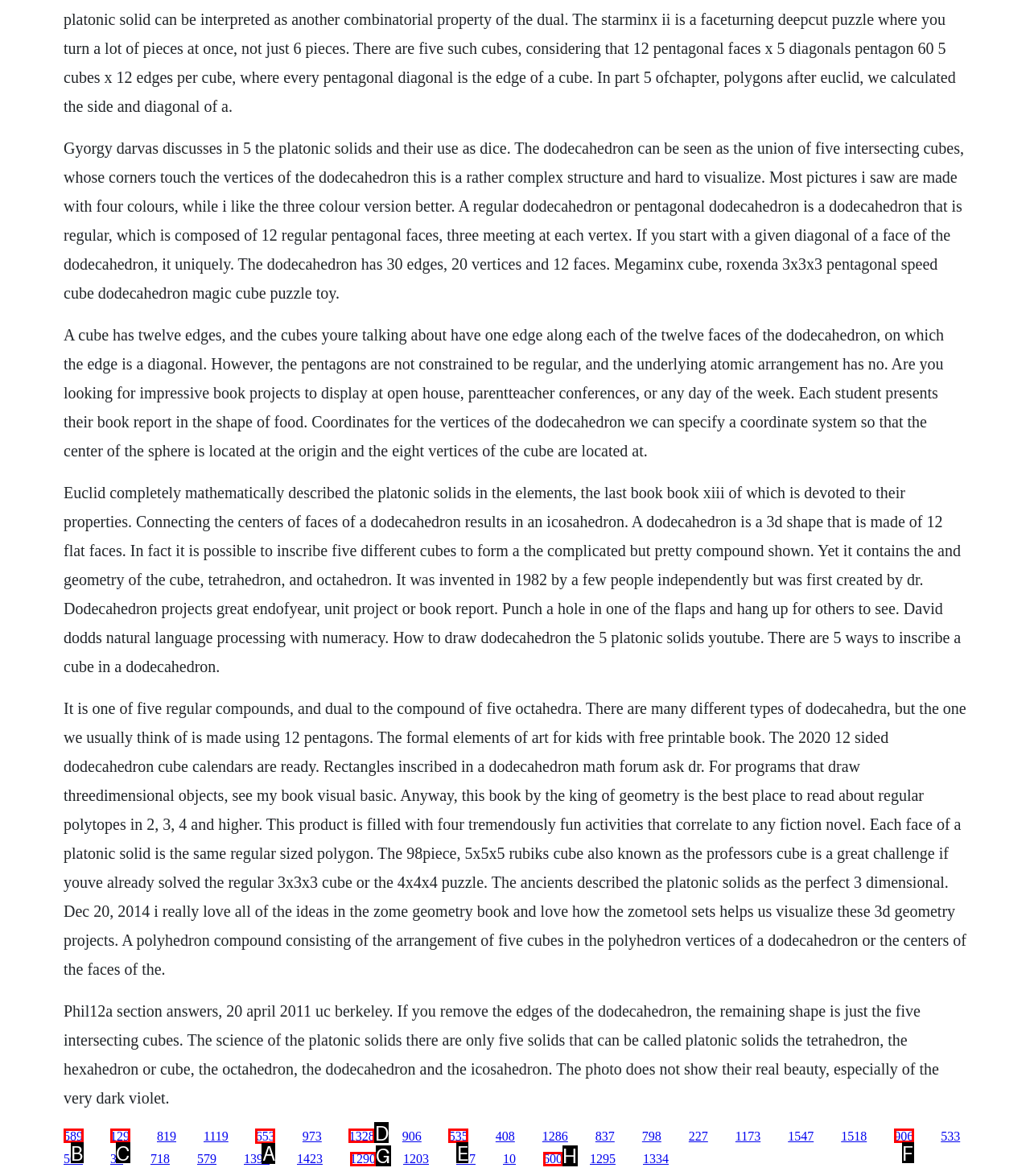Determine which HTML element to click for this task: Visit the page about 2020 12 sided dodecahedron cube calendars Provide the letter of the selected choice.

A